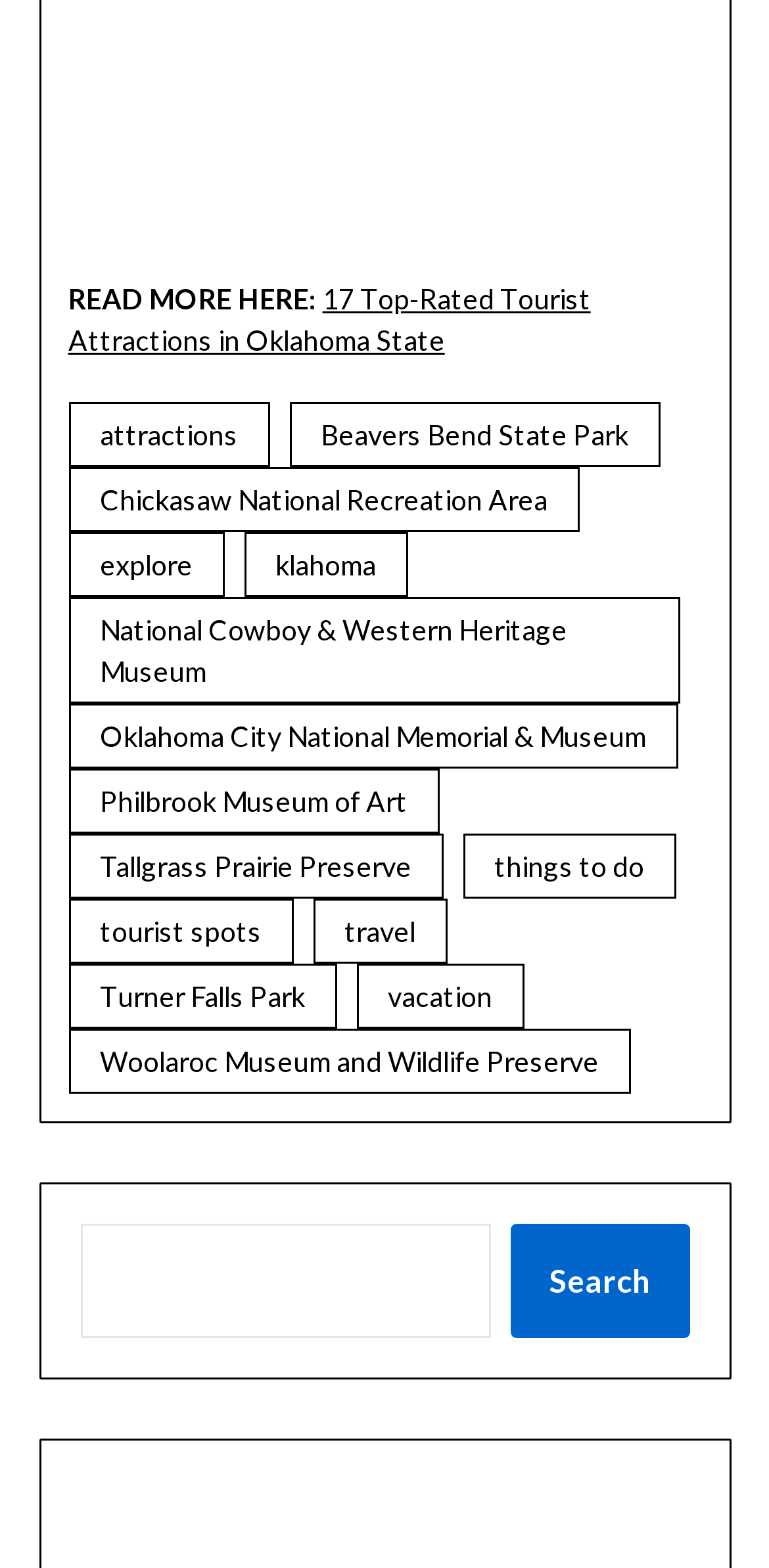How many attractions are listed on the webpage?
Answer the question based on the image using a single word or a brief phrase.

17